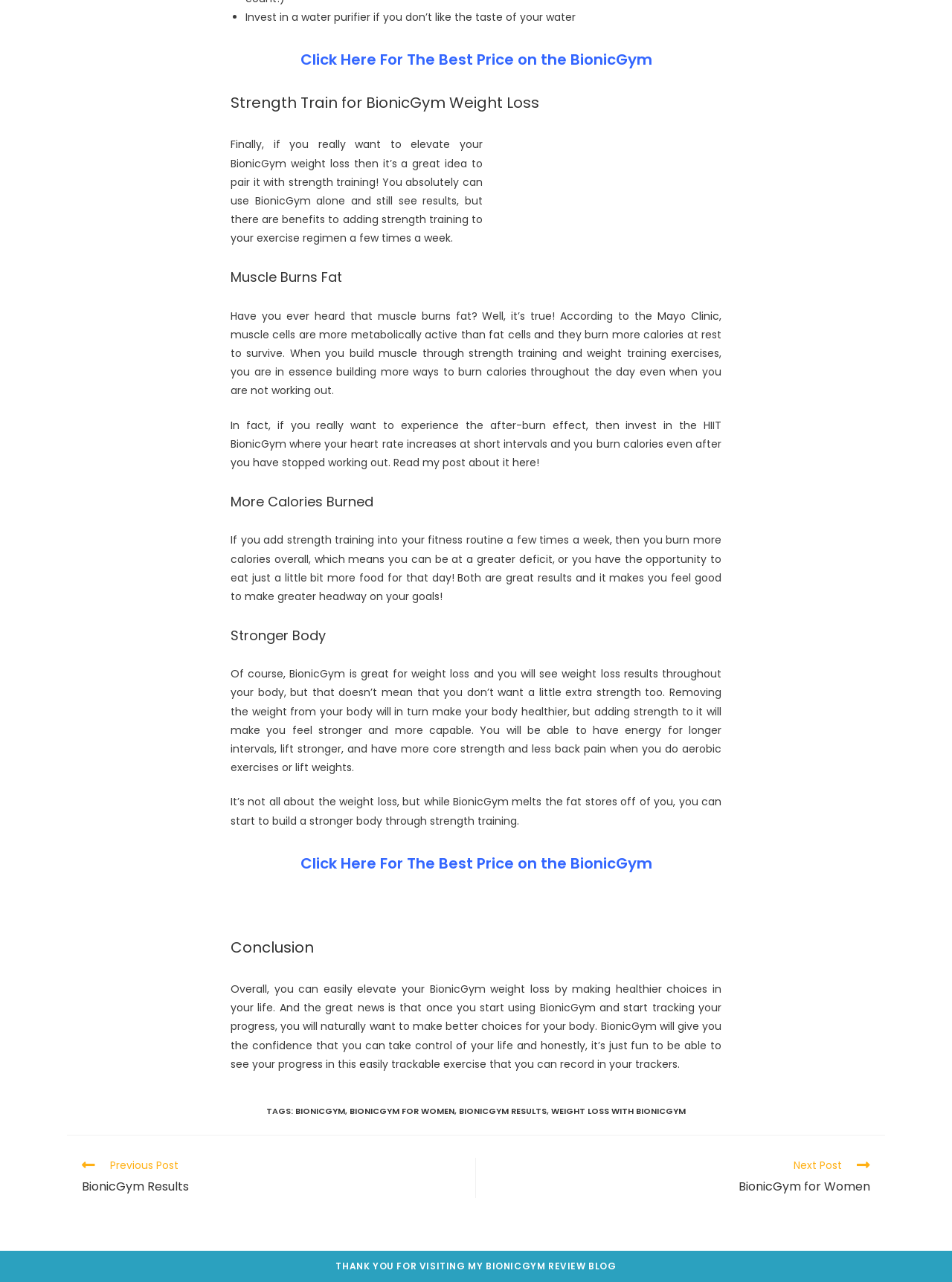What is the main topic of this webpage?
Look at the image and respond with a one-word or short phrase answer.

BionicGym